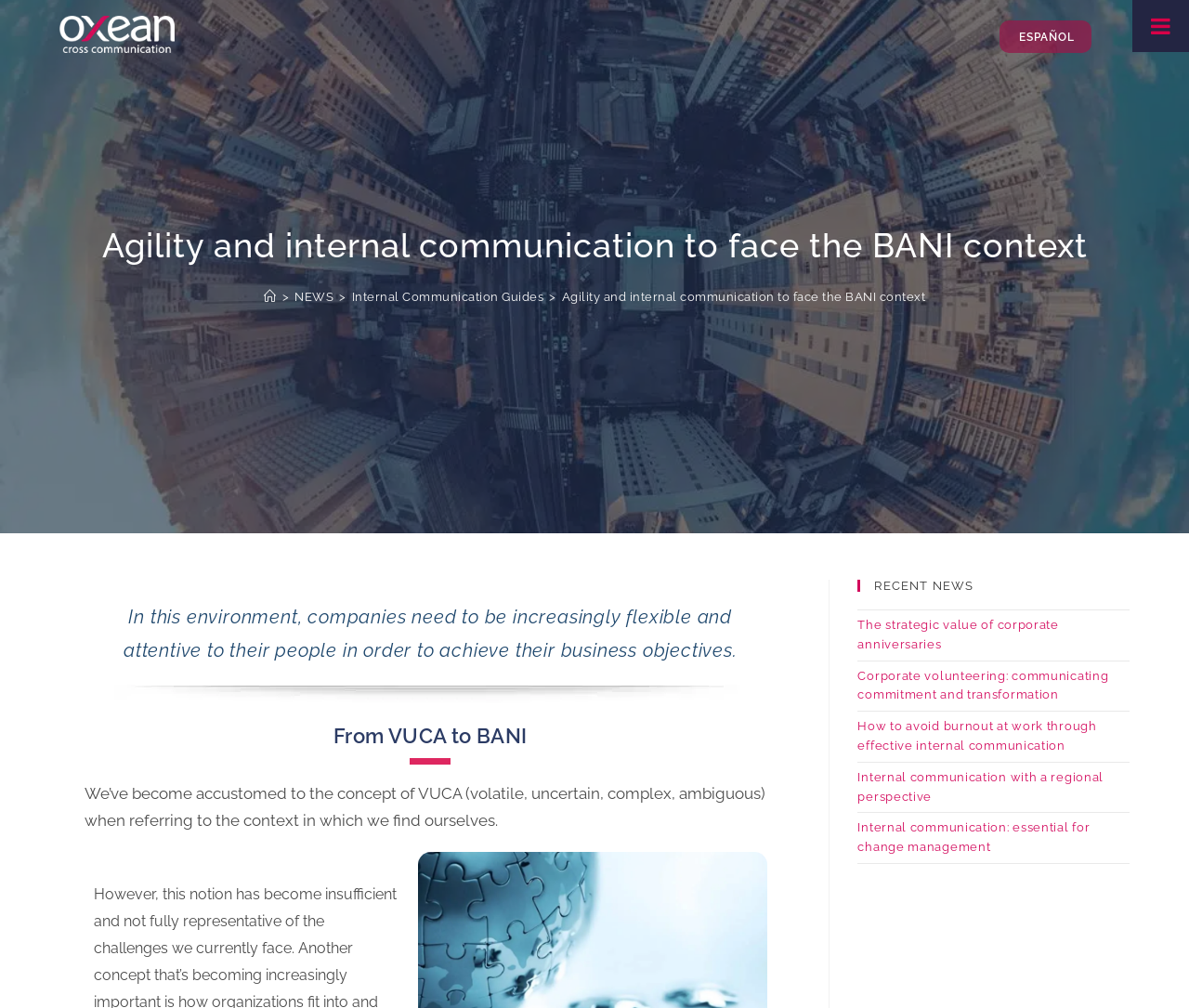Pinpoint the bounding box coordinates of the element to be clicked to execute the instruction: "read about internal communication guides".

[0.296, 0.288, 0.457, 0.302]